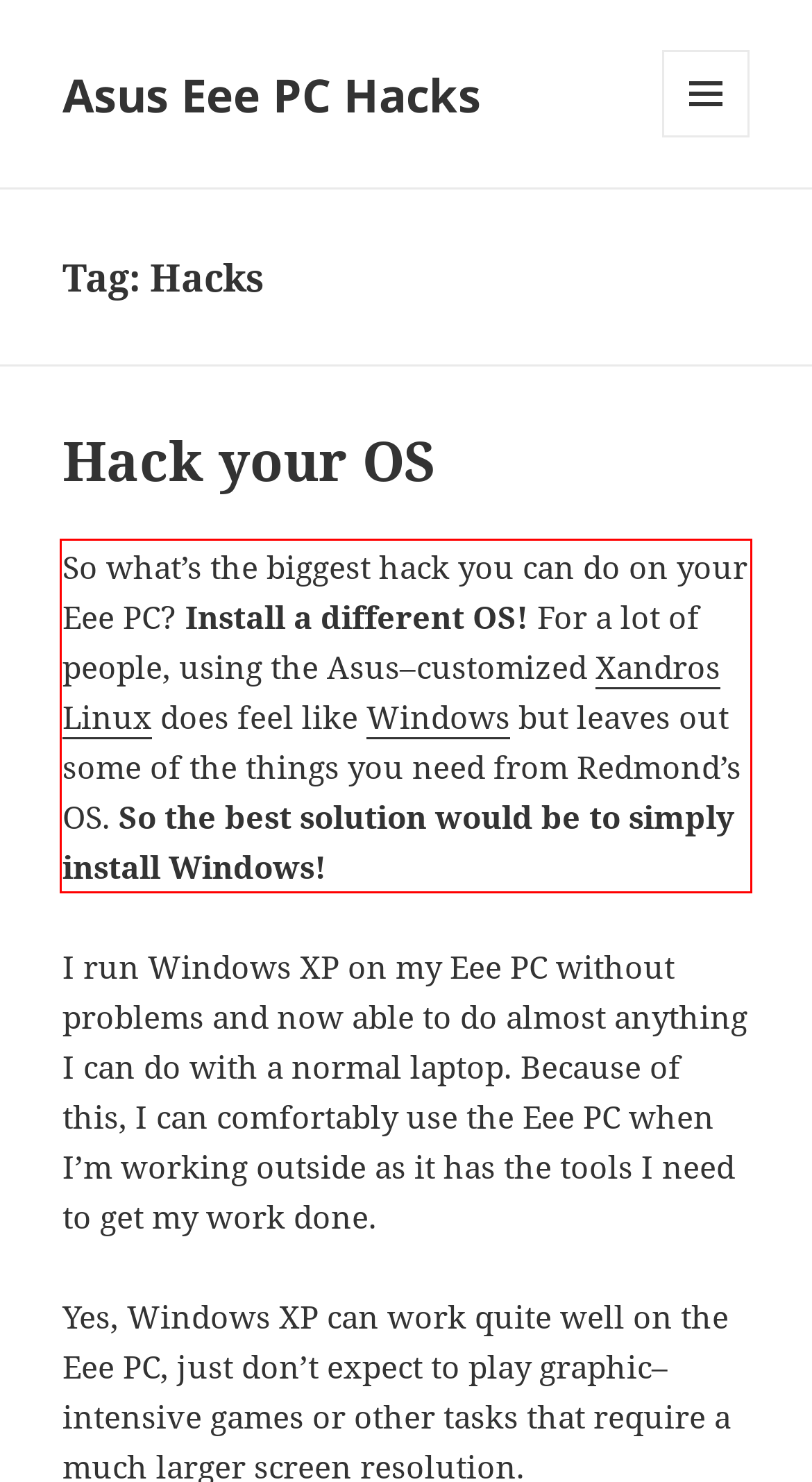Please identify and extract the text from the UI element that is surrounded by a red bounding box in the provided webpage screenshot.

So what’s the biggest hack you can do on your Eee PC? Install a different OS! For a lot of people, using the Asus–customized Xandros Linux does feel like Windows but leaves out some of the things you need from Redmond’s OS. So the best solution would be to simply install Windows!